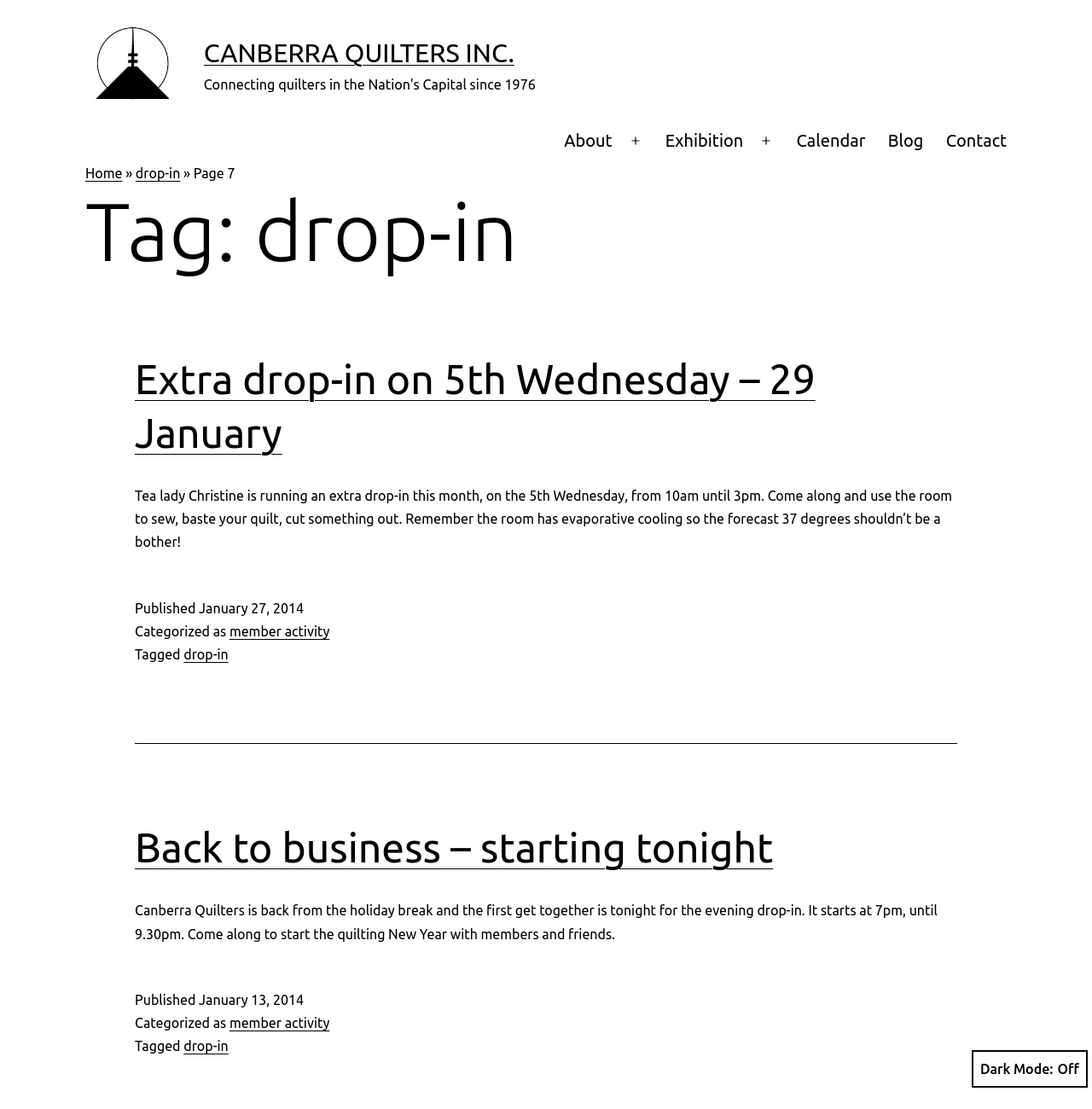Determine the bounding box for the HTML element described here: "Close". The coordinates should be given as [left, top, right, bottom] with each number being a float between 0 and 1.

None